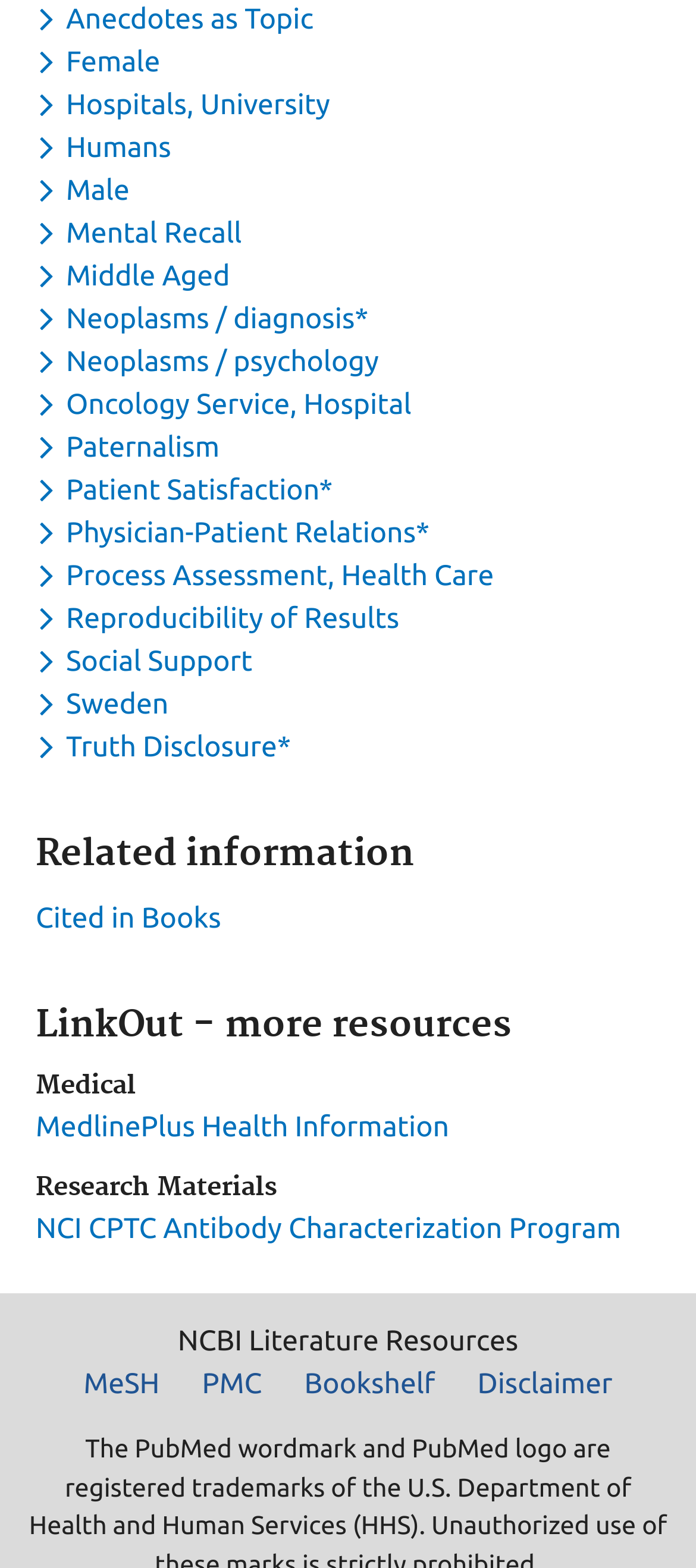Highlight the bounding box coordinates of the element that should be clicked to carry out the following instruction: "Visit MeSH". The coordinates must be given as four float numbers ranging from 0 to 1, i.e., [left, top, right, bottom].

[0.094, 0.869, 0.255, 0.896]